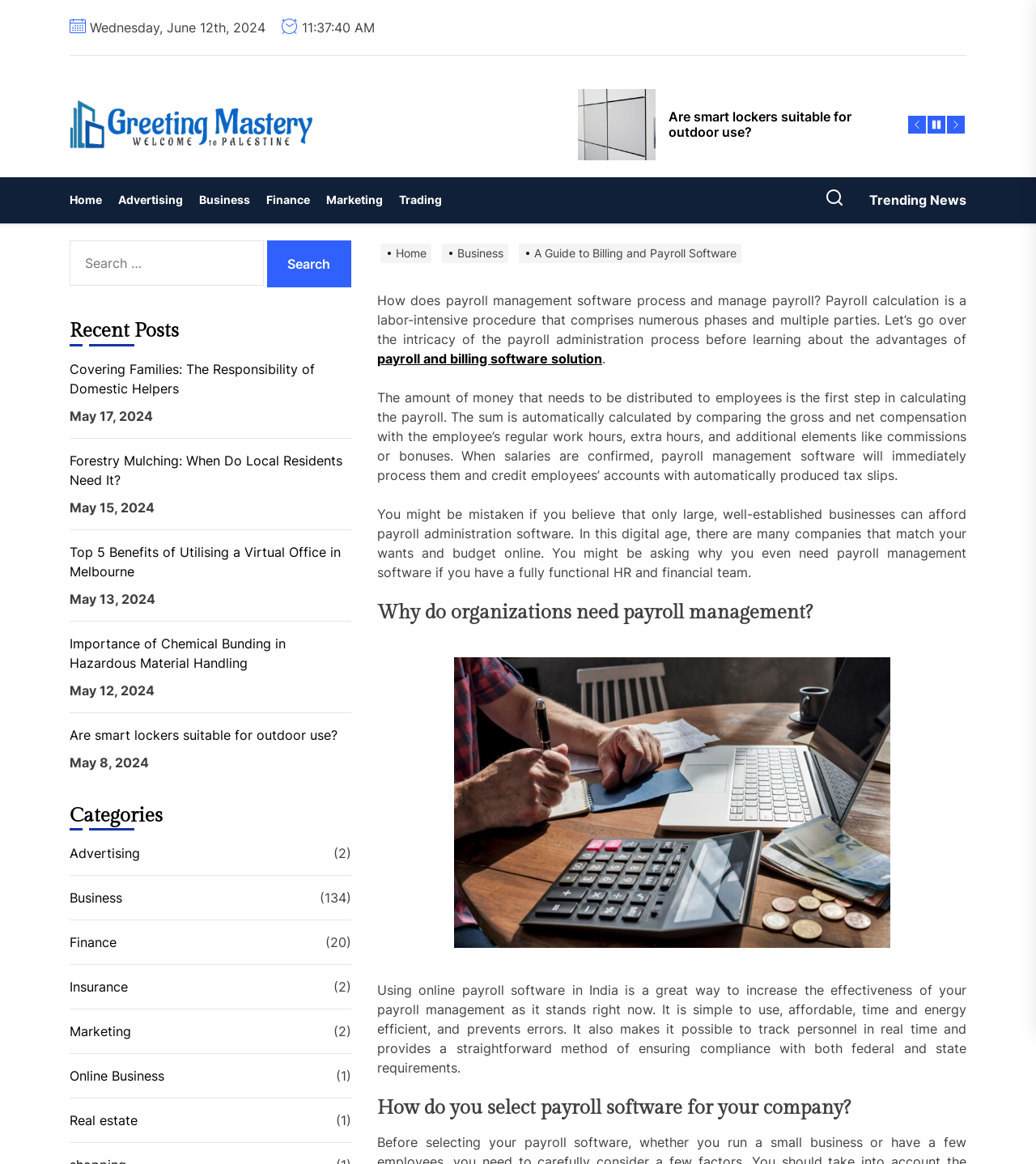Using the description "Home", locate and provide the bounding box of the UI element.

[0.067, 0.152, 0.106, 0.192]